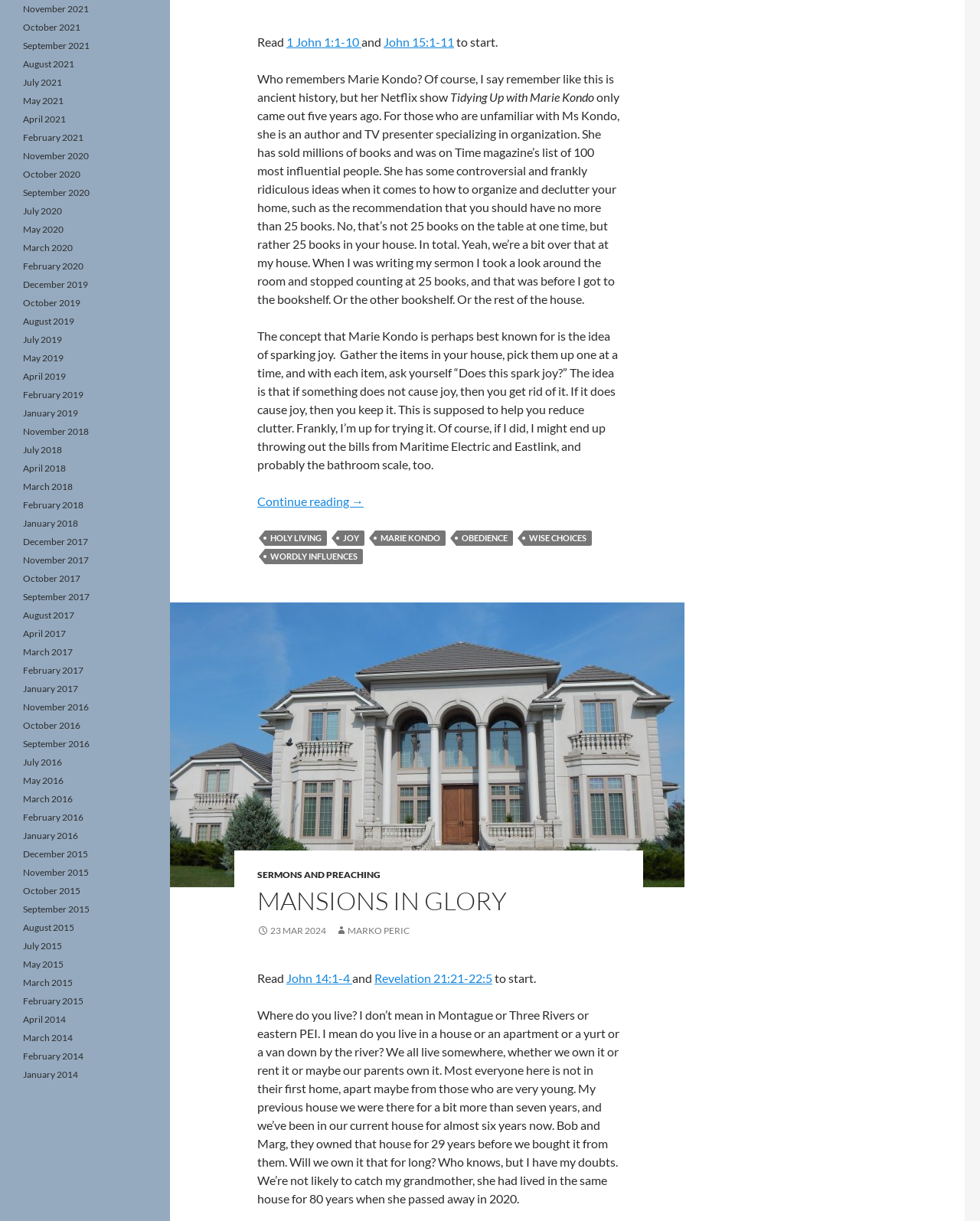Locate the bounding box of the UI element defined by this description: "In a word, family!". The coordinates should be given as four float numbers between 0 and 1, formatted as [left, top, right, bottom].

None